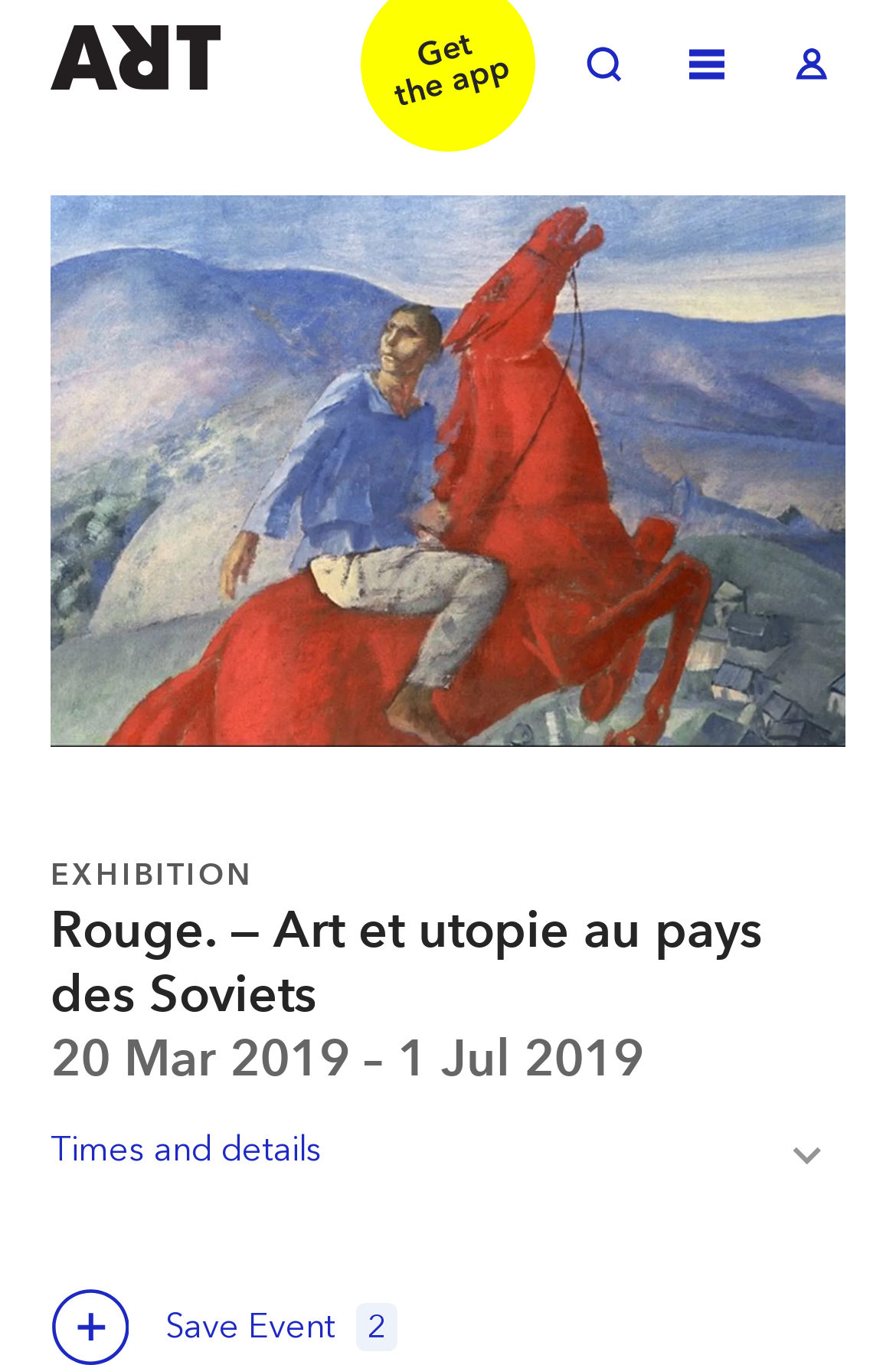What is the purpose of the 'Save this event' button?
Please provide a single word or phrase as your answer based on the image.

To save the exhibition event